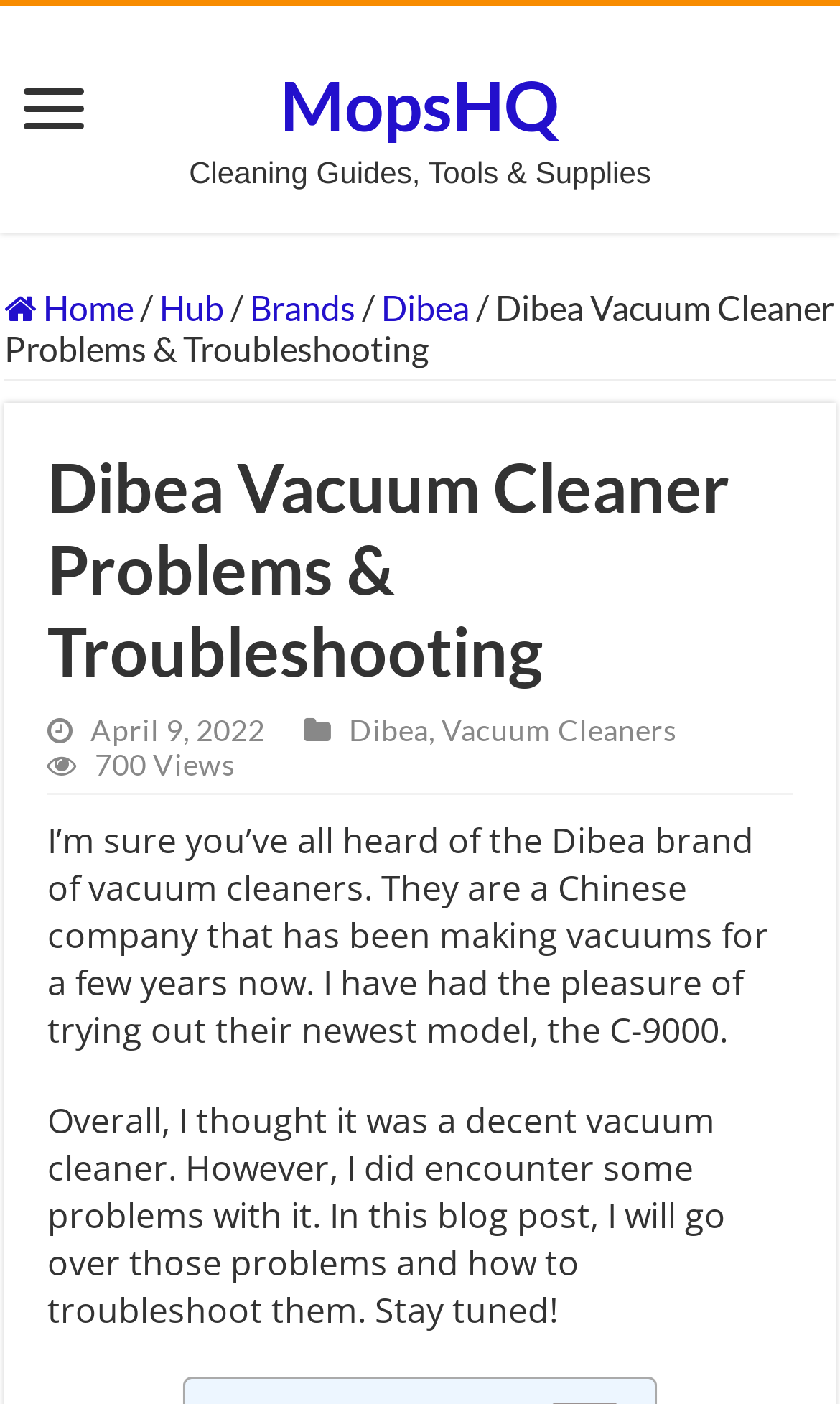Provide the bounding box coordinates for the UI element described in this sentence: "Hub". The coordinates should be four float values between 0 and 1, i.e., [left, top, right, bottom].

[0.19, 0.204, 0.267, 0.233]